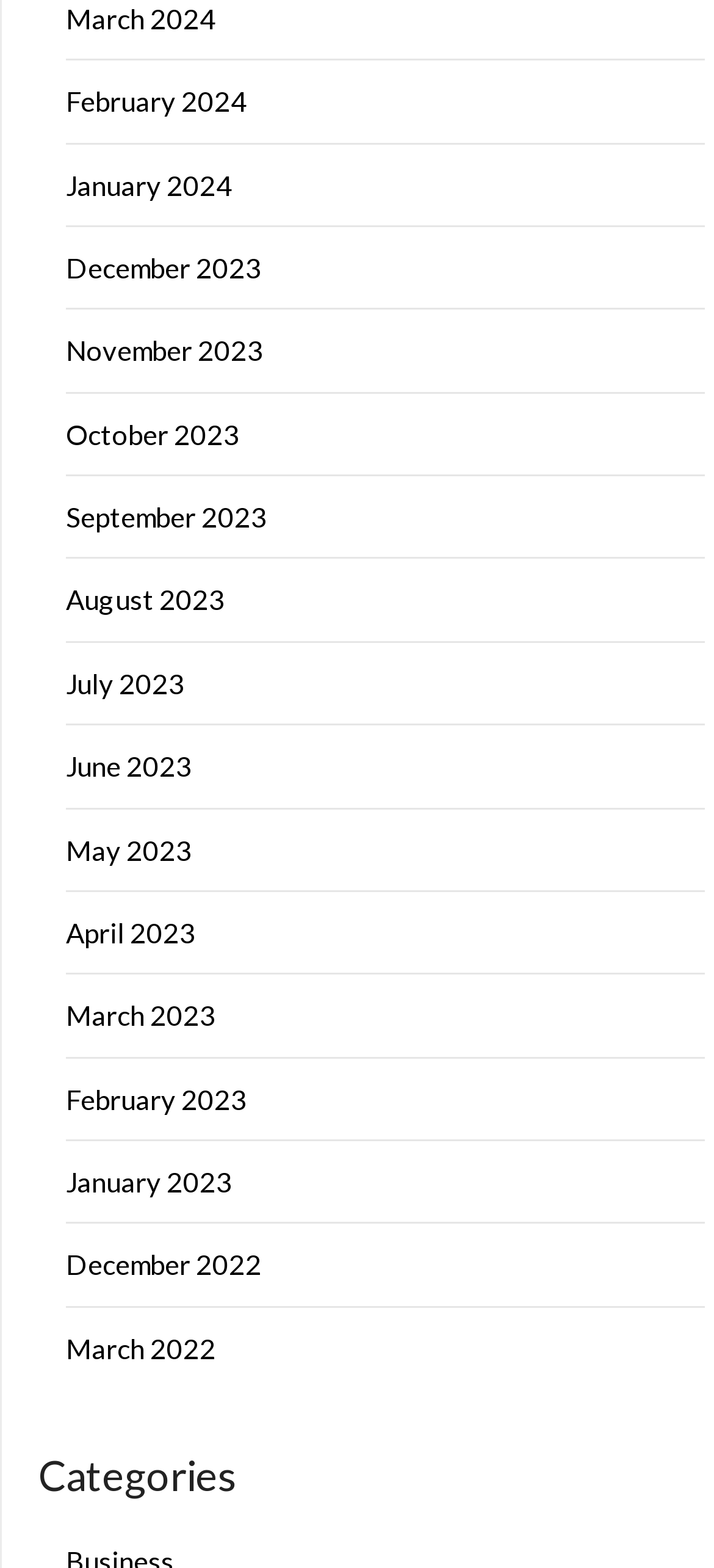How many months are listed?
Kindly give a detailed and elaborate answer to the question.

I counted the number of links in the list, and there are 18 months listed, ranging from March 2022 to March 2024.